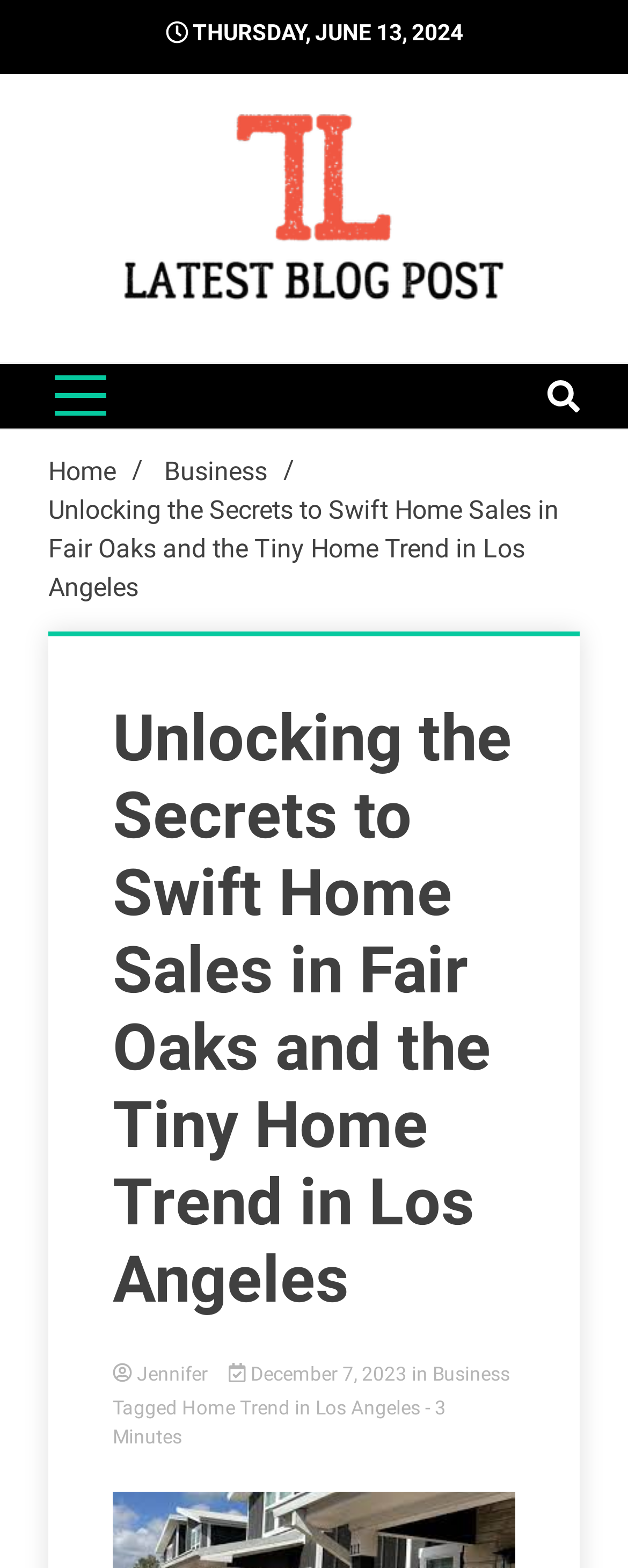Refer to the image and provide an in-depth answer to the question: 
What is the category of the blog post?

I found the category of the blog post by looking at the link element with the text 'Business' which is located below the heading of the blog post.